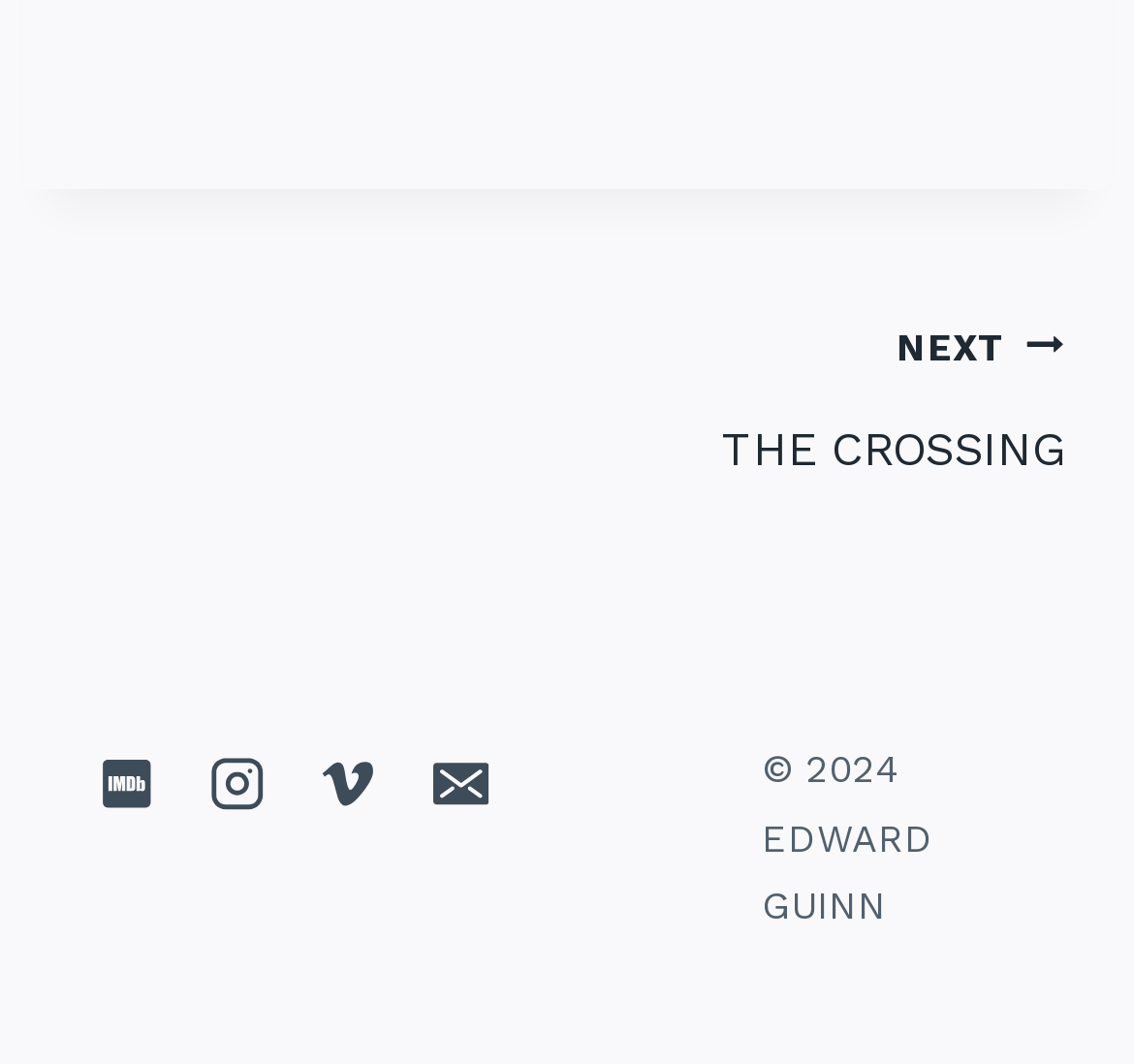Determine the bounding box coordinates of the UI element described by: "Email".

[0.357, 0.684, 0.455, 0.788]